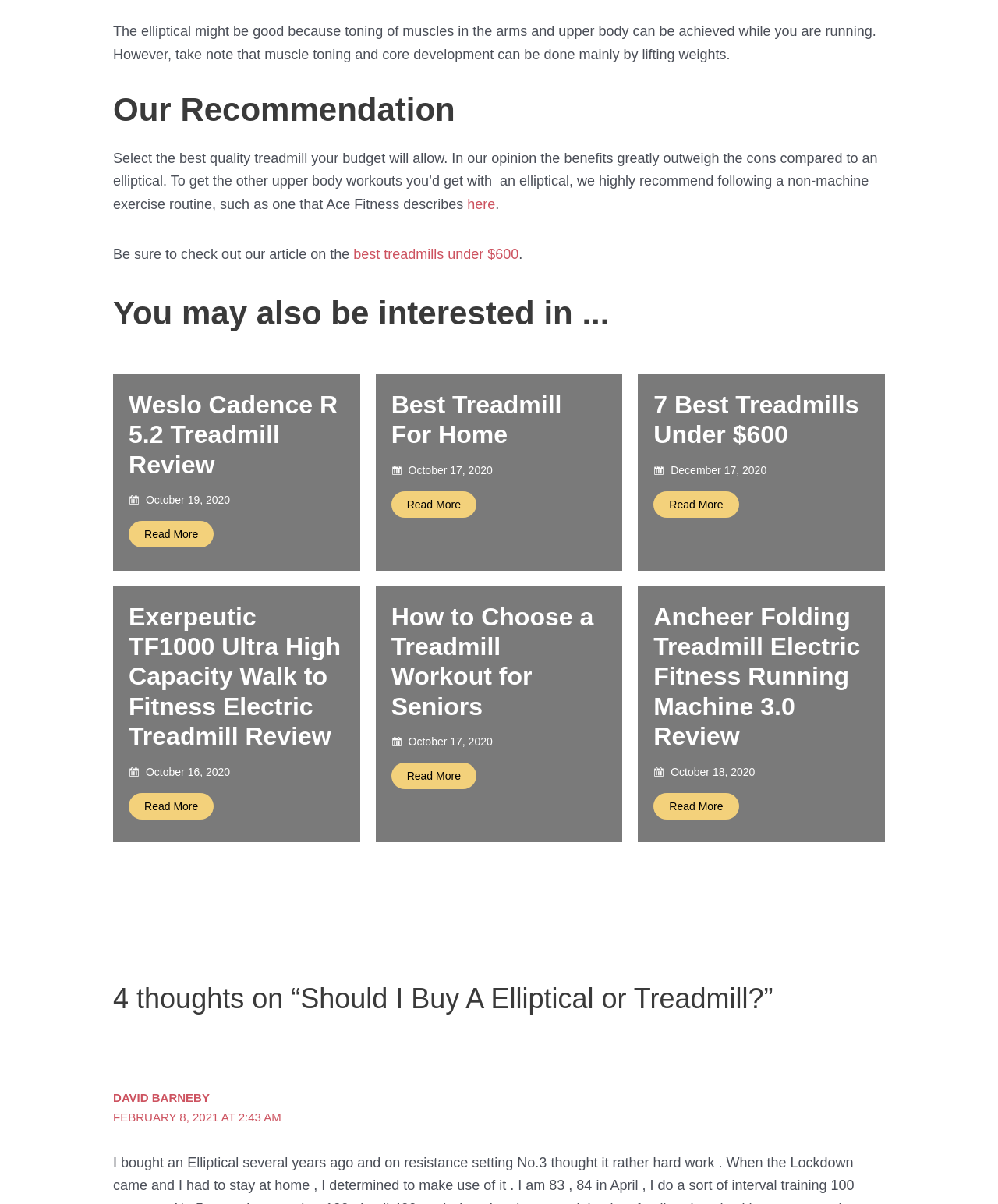Using the given description, provide the bounding box coordinates formatted as (top-left x, top-left y, bottom-right x, bottom-right y), with all values being floating point numbers between 0 and 1. Description: Read More

[0.392, 0.634, 0.477, 0.656]